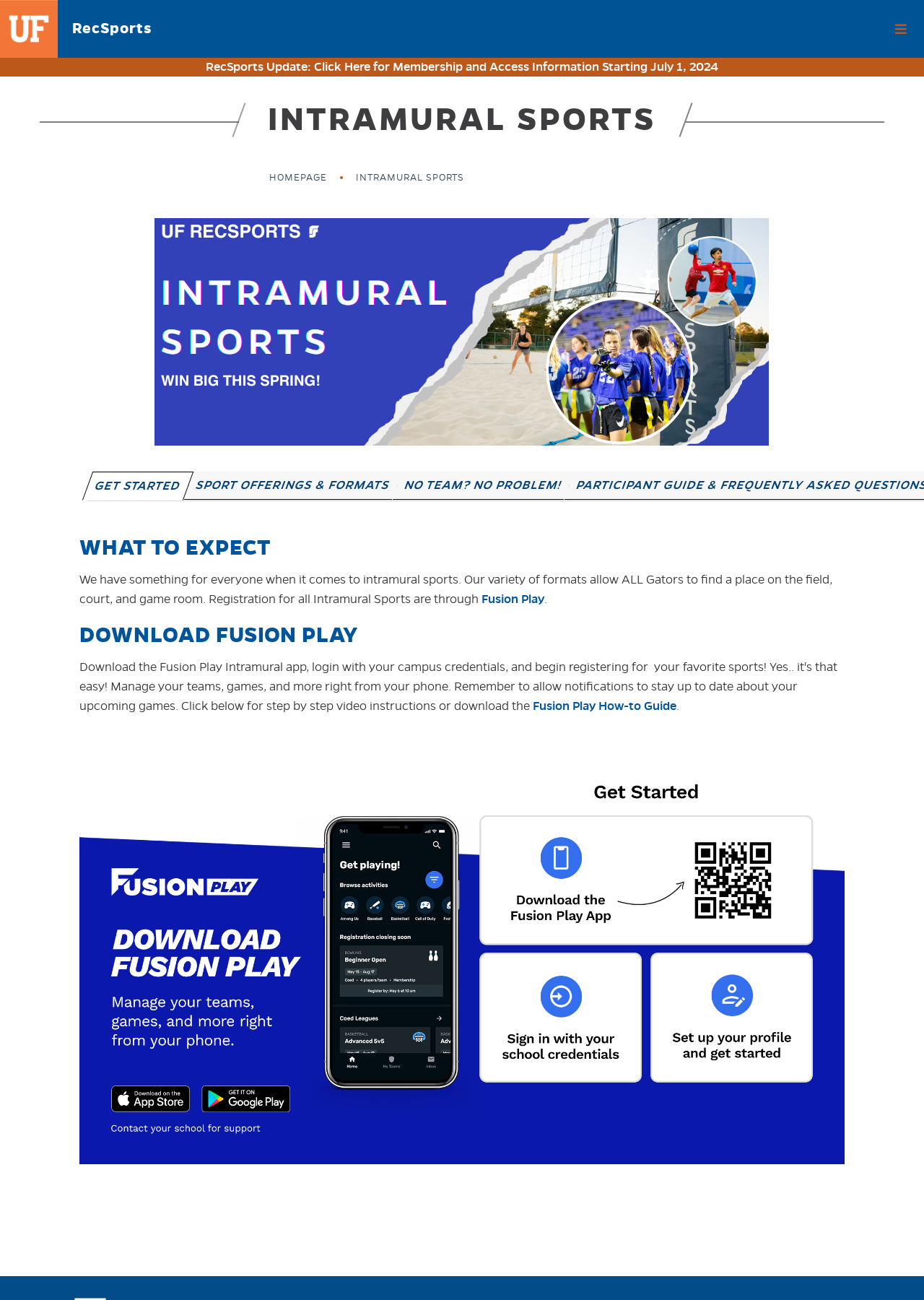Please identify the bounding box coordinates of the clickable element to fulfill the following instruction: "View Important Reminder: Policy on Sharing Contact Information". The coordinates should be four float numbers between 0 and 1, i.e., [left, top, right, bottom].

None